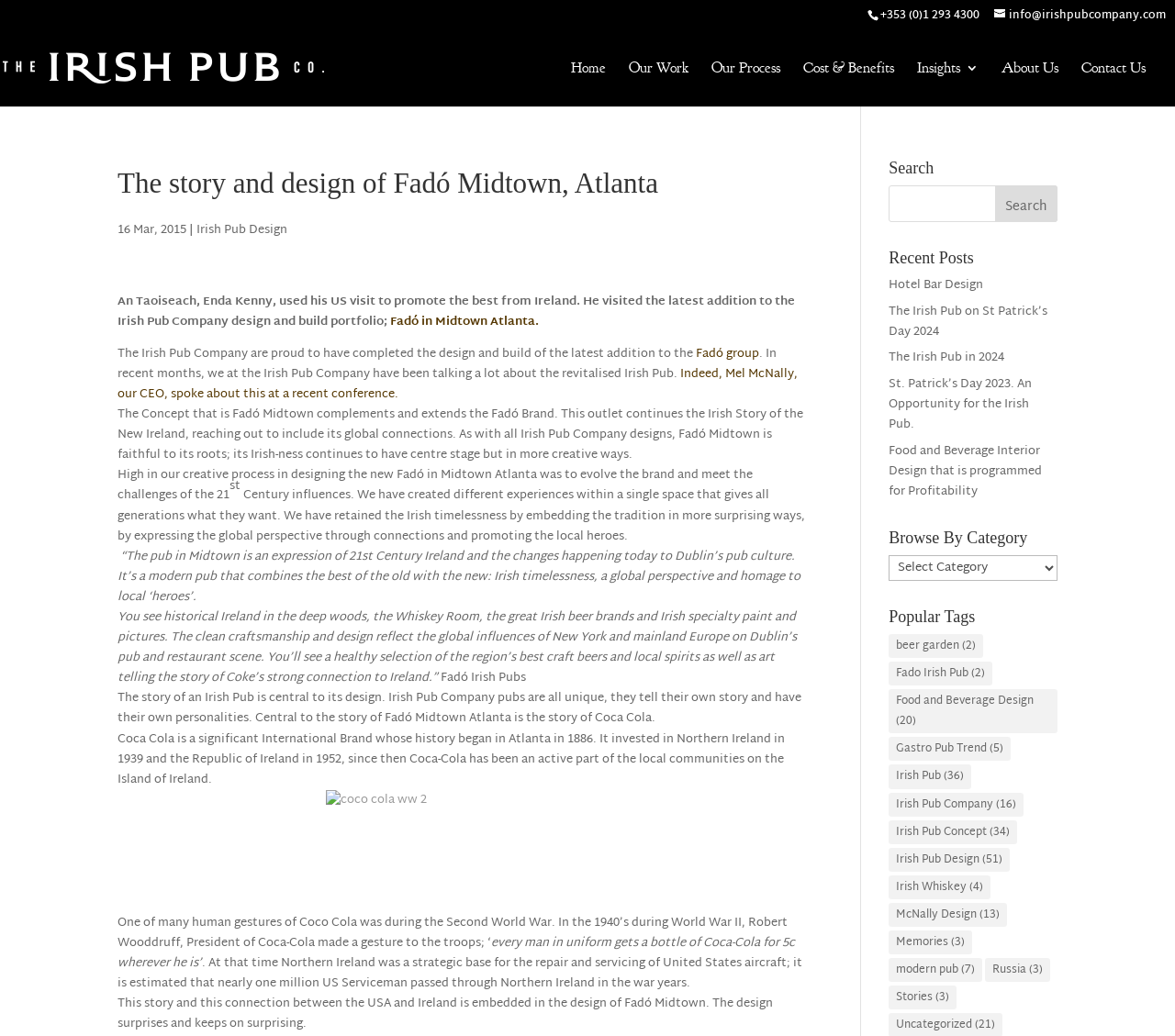Please determine and provide the text content of the webpage's heading.

The story and design of Fadó Midtown, Atlanta